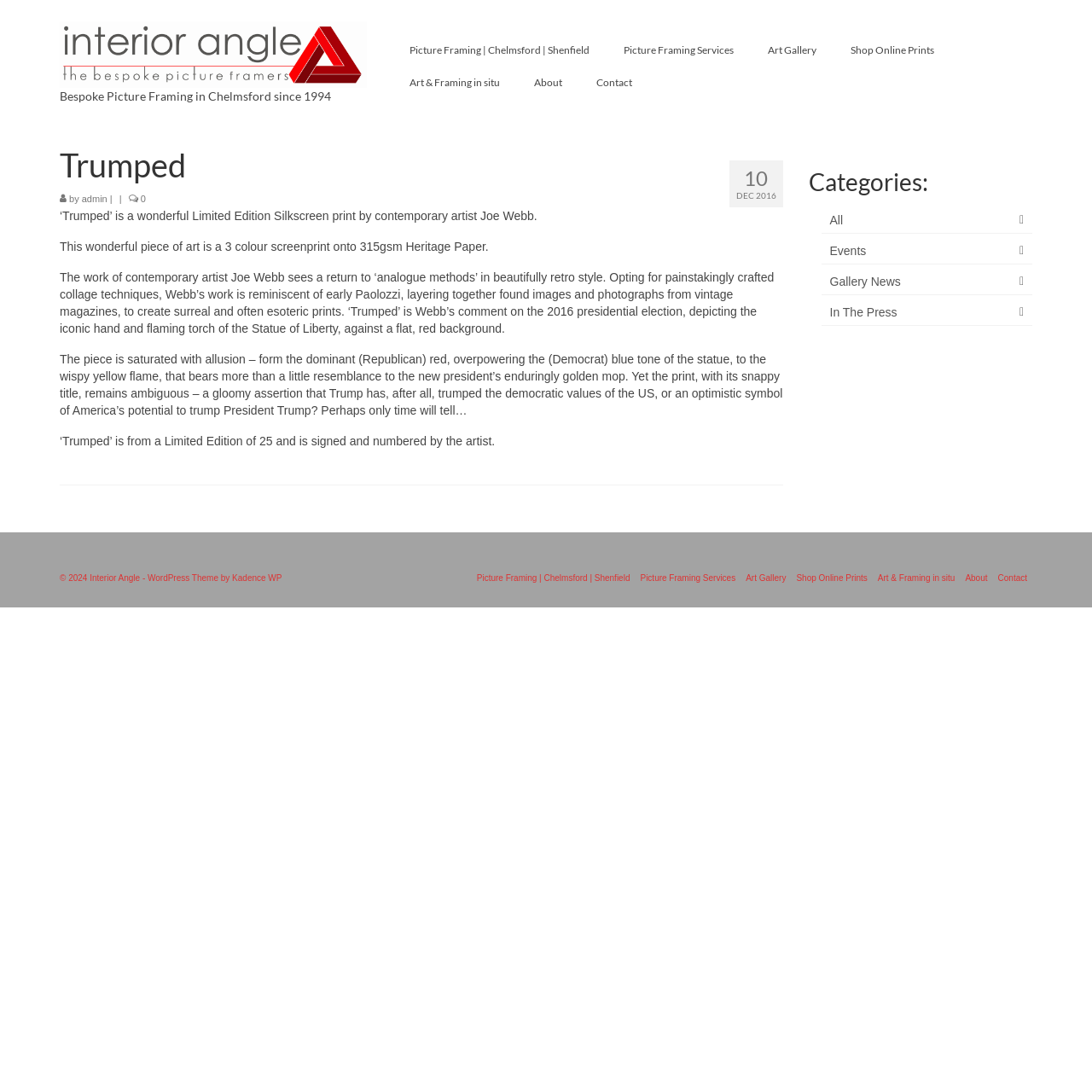Who is the artist of the 'Trumped' art piece? Using the information from the screenshot, answer with a single word or phrase.

Joe Webb